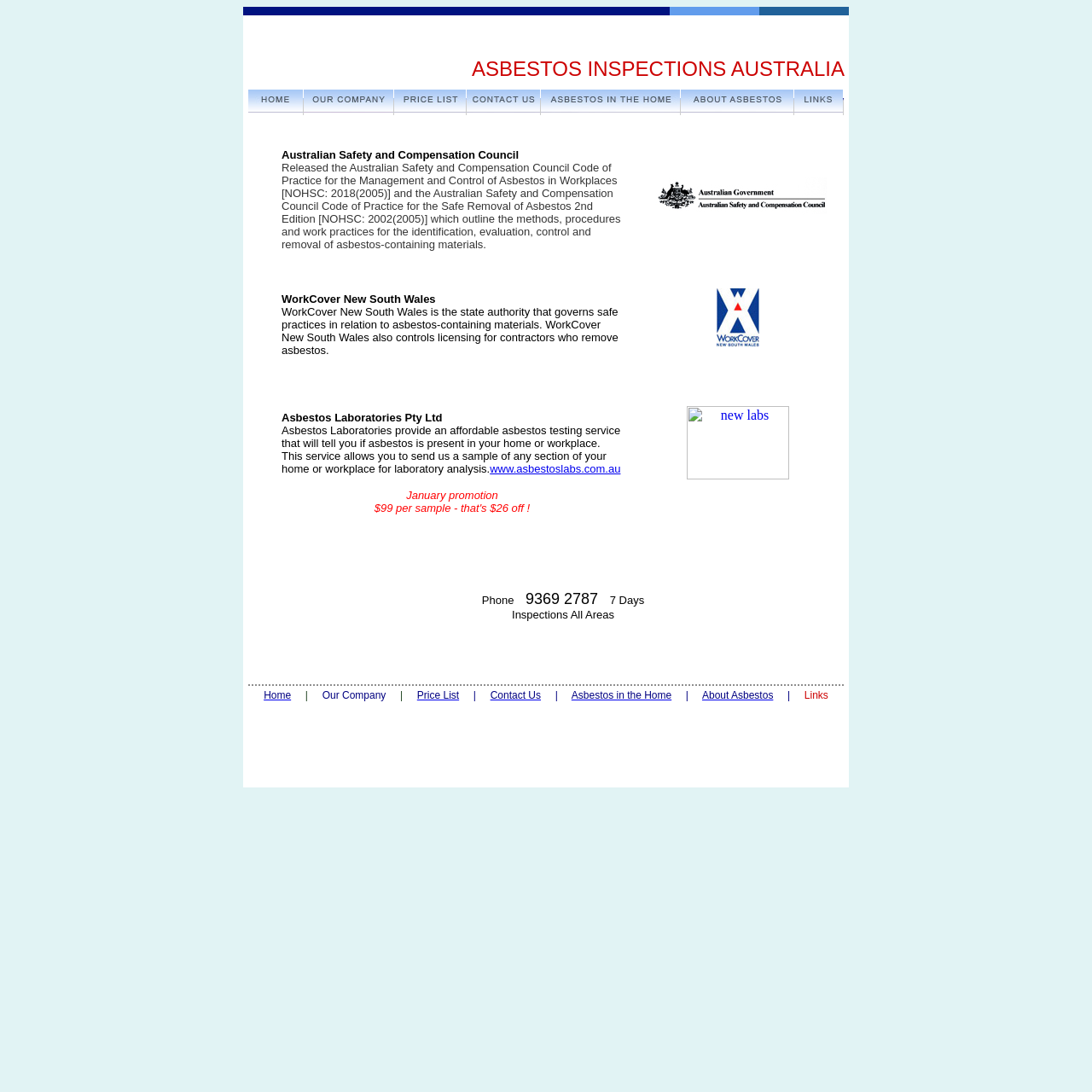Please identify the coordinates of the bounding box that should be clicked to fulfill this instruction: "click the link to Home page".

[0.242, 0.631, 0.267, 0.642]